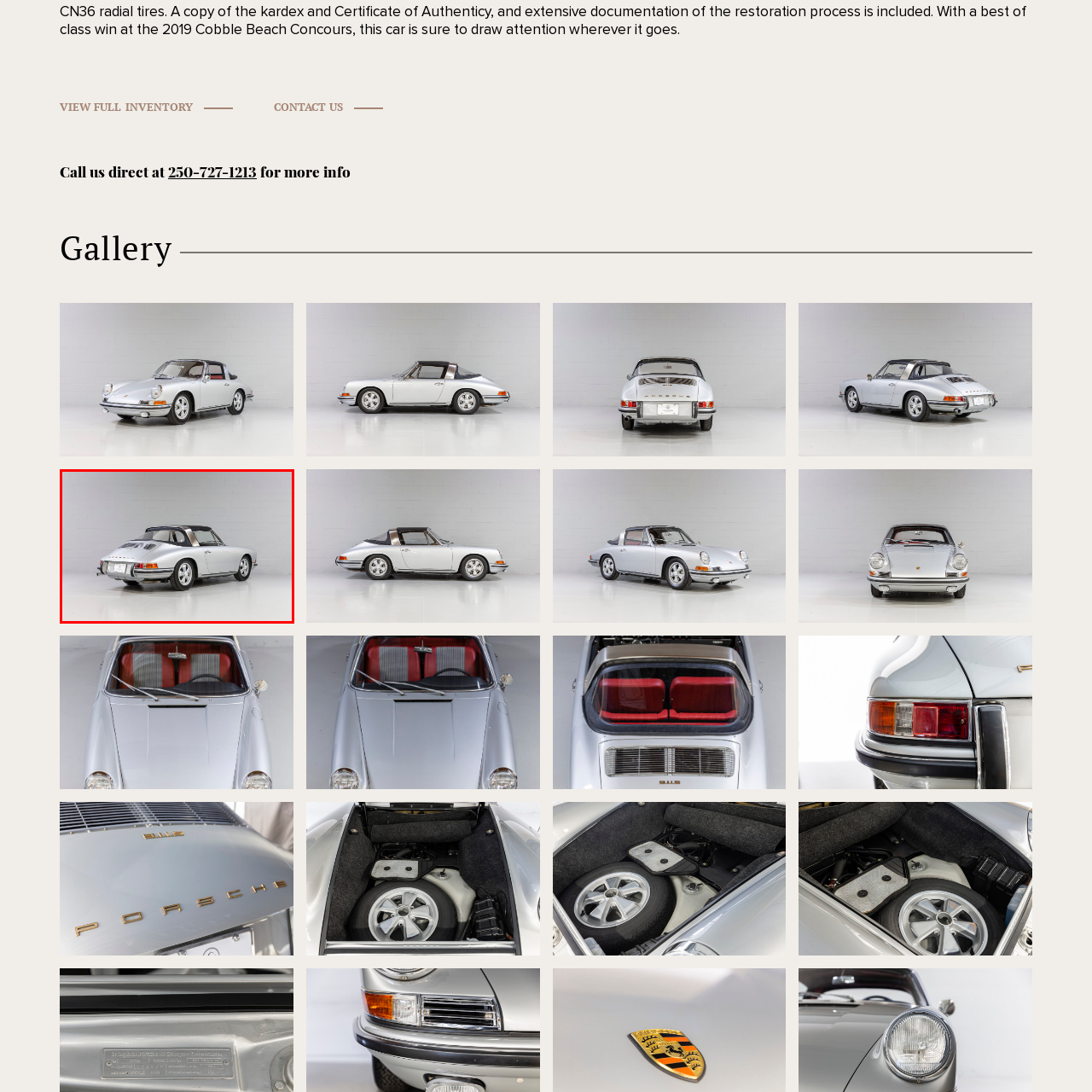What type of top does the car have?
View the image encased in the red bounding box and respond with a detailed answer informed by the visual information.

According to the caption, the car features a 'soft black top', which adds a sophisticated contrast to the silver body. This implies that the top of the car is made of a soft, black material.